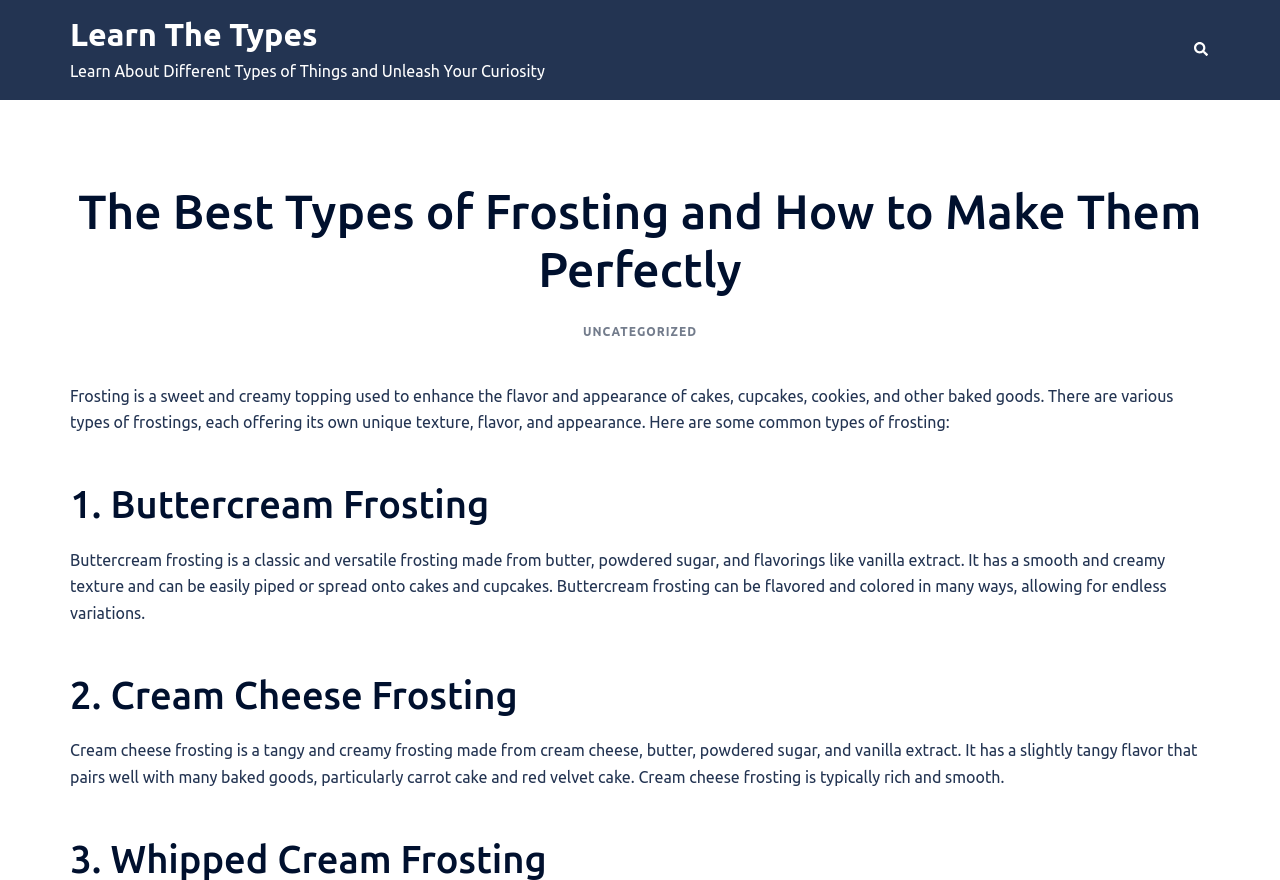Provide a one-word or brief phrase answer to the question:
What is frosting used for?

Enhance flavor and appearance